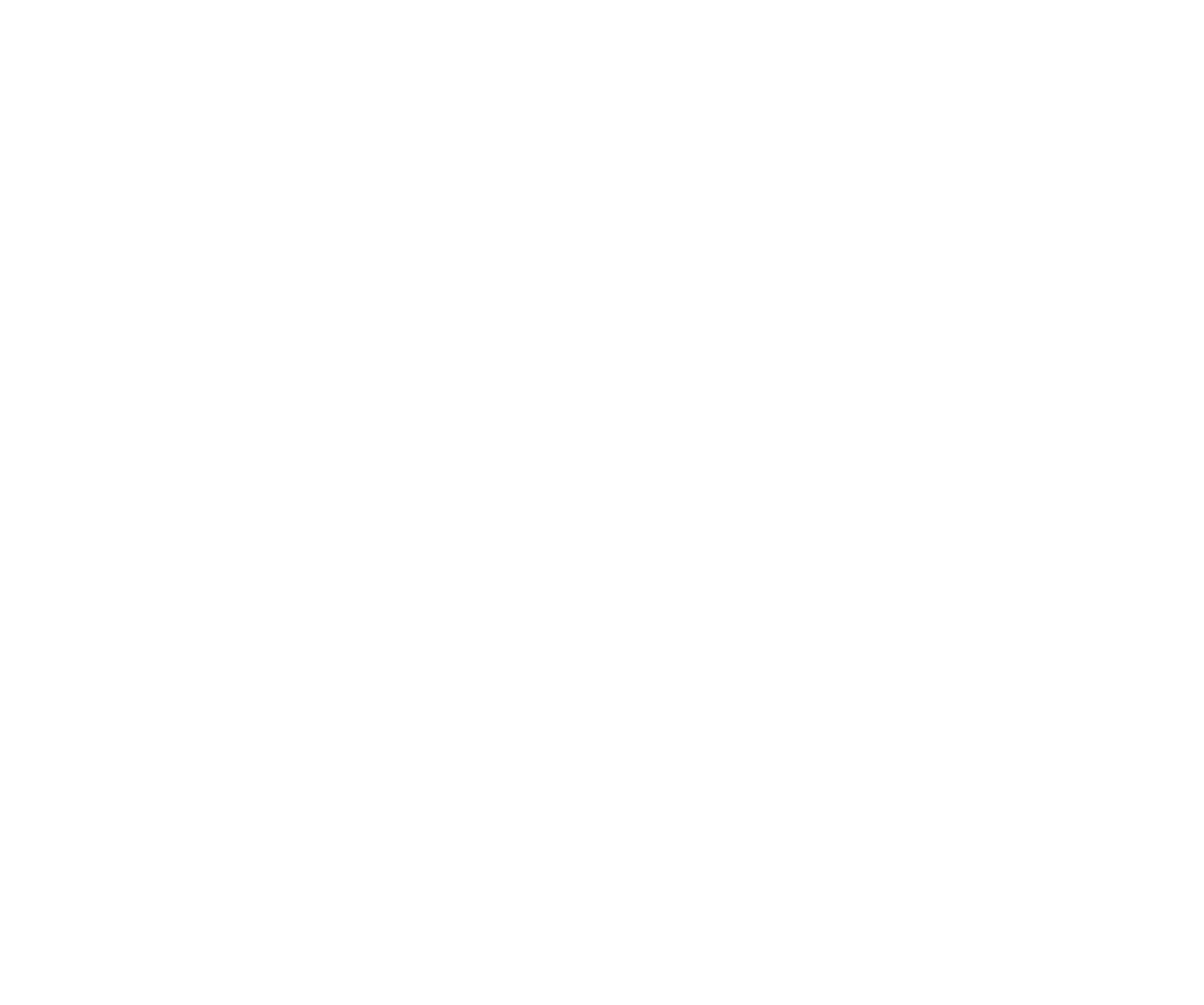What type of news is this website about? From the image, respond with a single word or brief phrase.

Motorcycle news